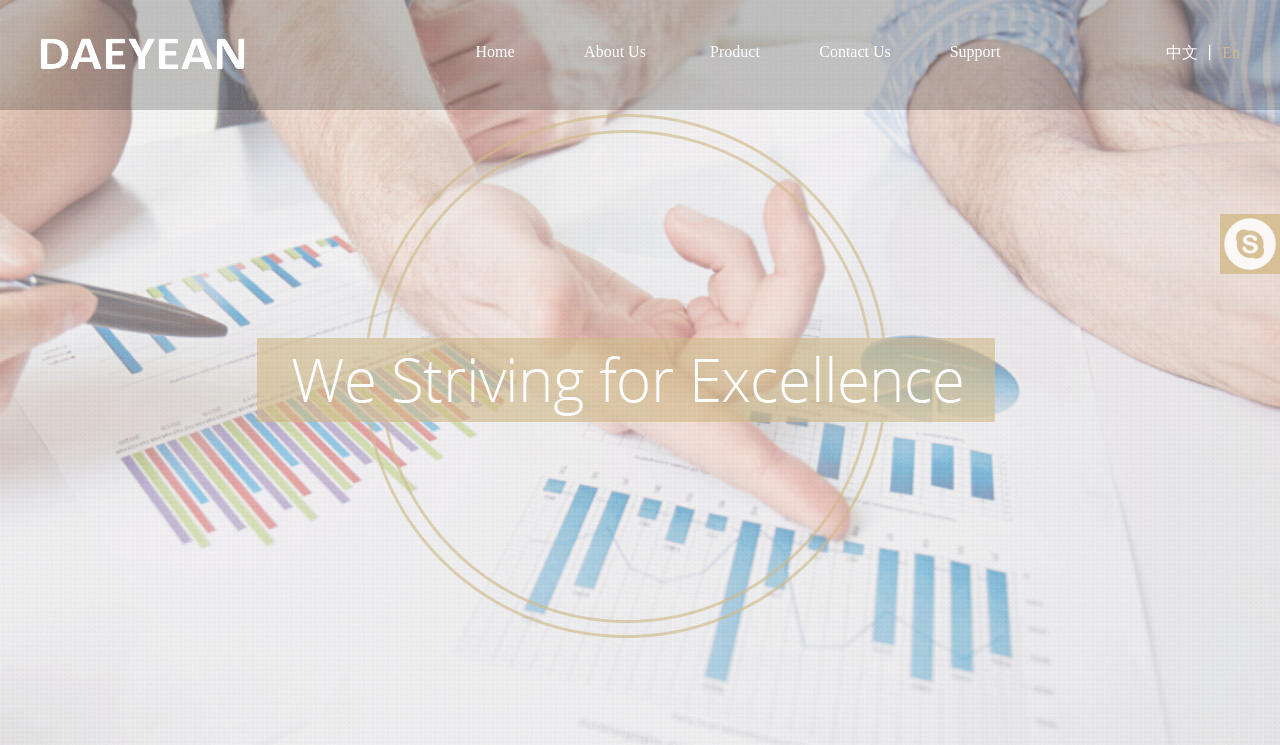What is the purpose of the image at the top?
Based on the image, give a concise answer in the form of a single word or short phrase.

Company logo